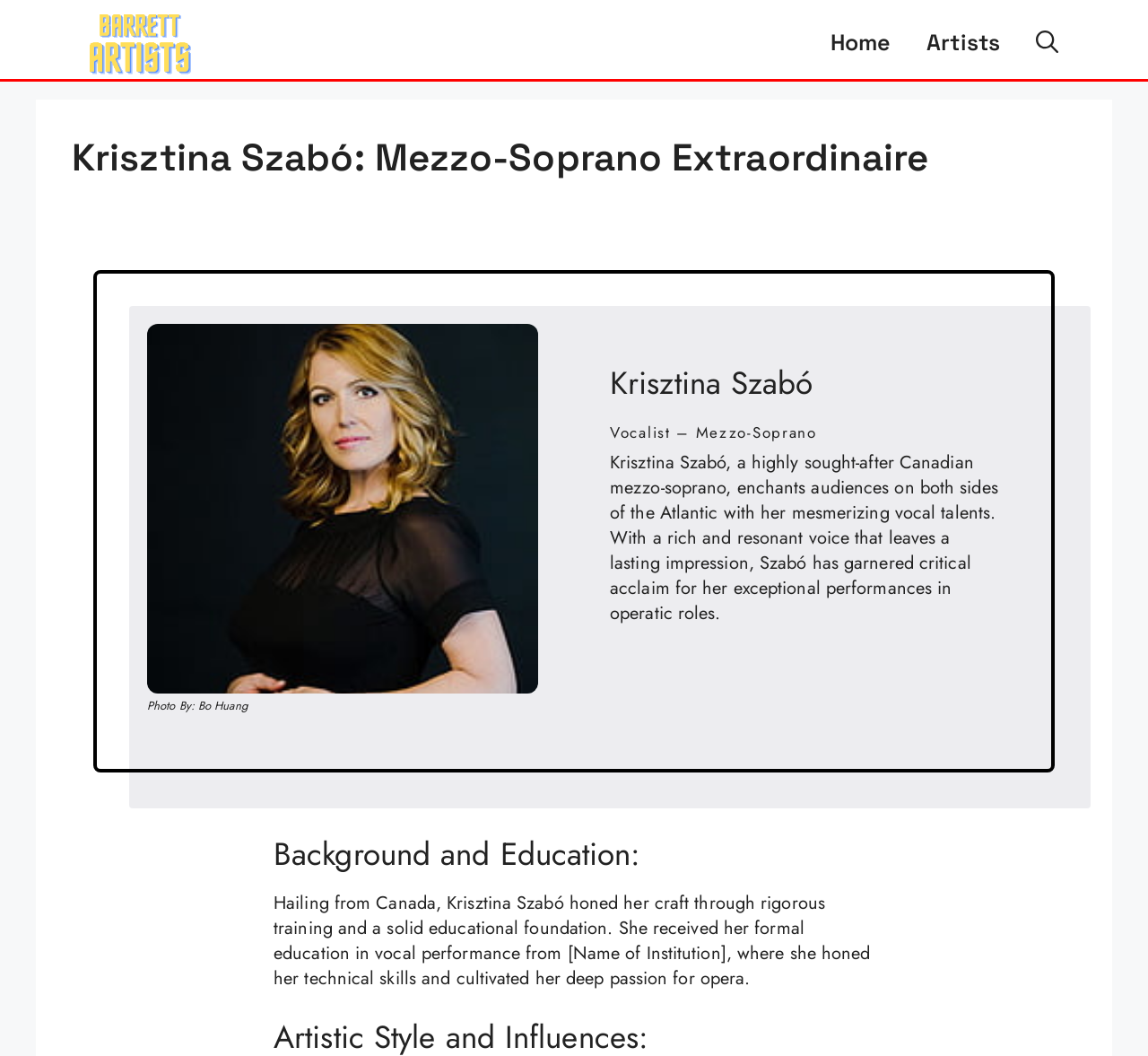Determine the bounding box coordinates of the UI element described by: "aria-label="Open search"".

[0.887, 0.014, 0.938, 0.065]